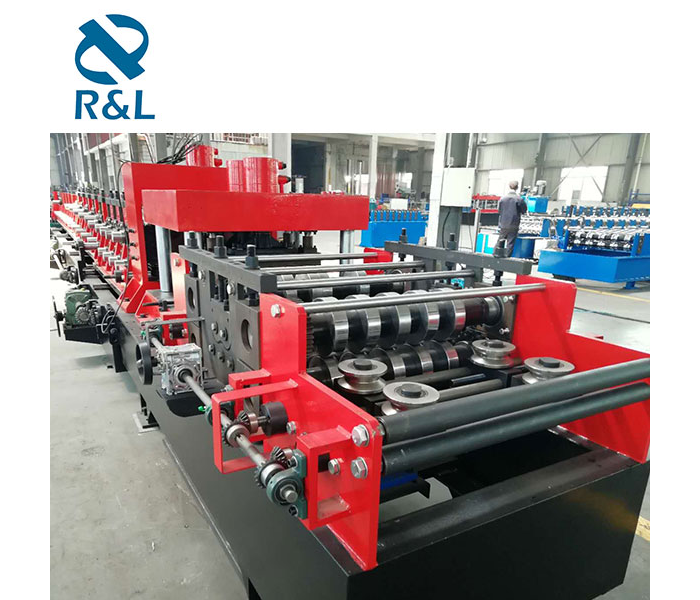What is the purpose of the machine?
Give a detailed and exhaustive answer to the question.

The machine is designed for precision metal shaping, which is its primary function, as stated in the caption.